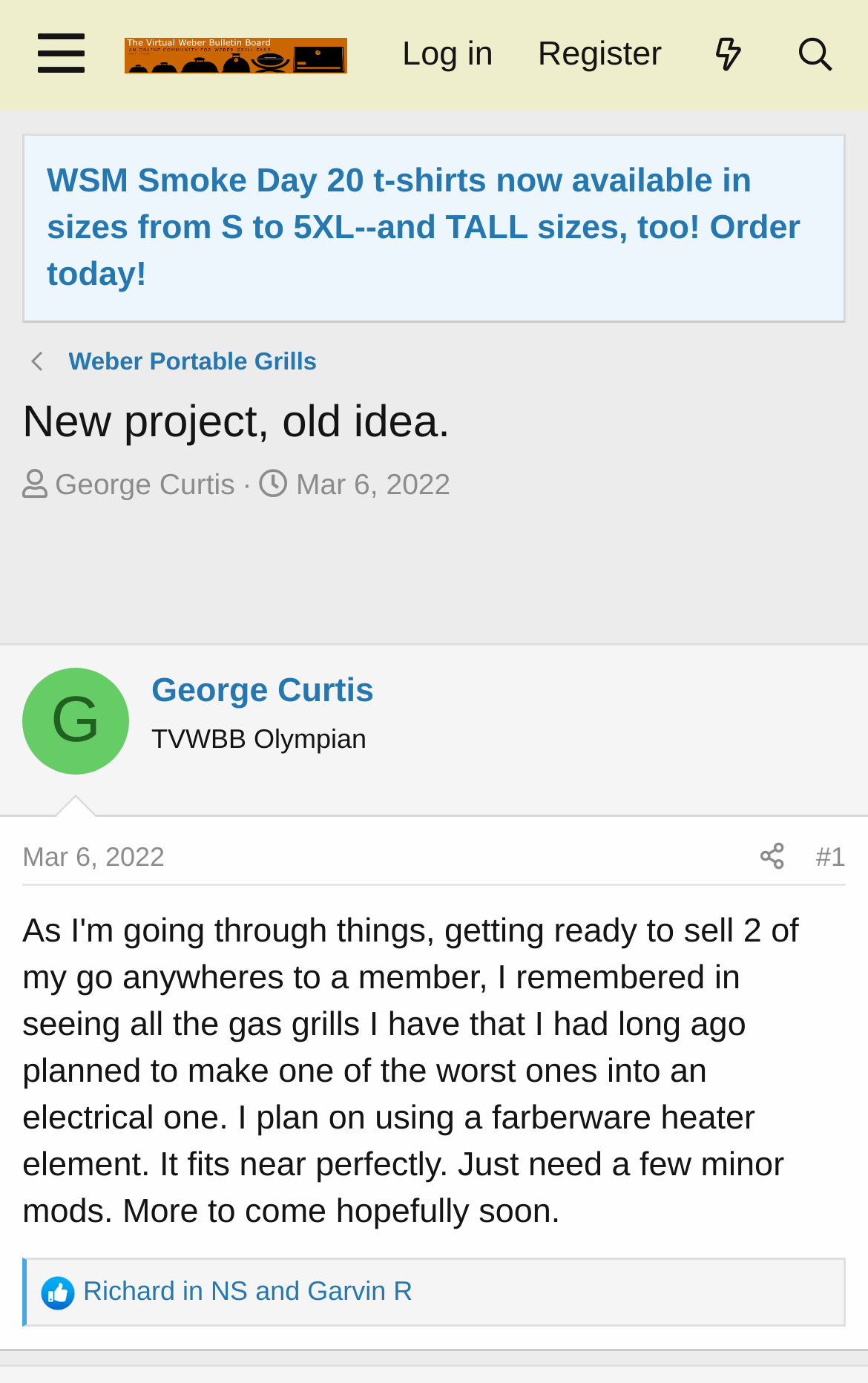Please give a short response to the question using one word or a phrase:
How many links are there in the top navigation bar?

5